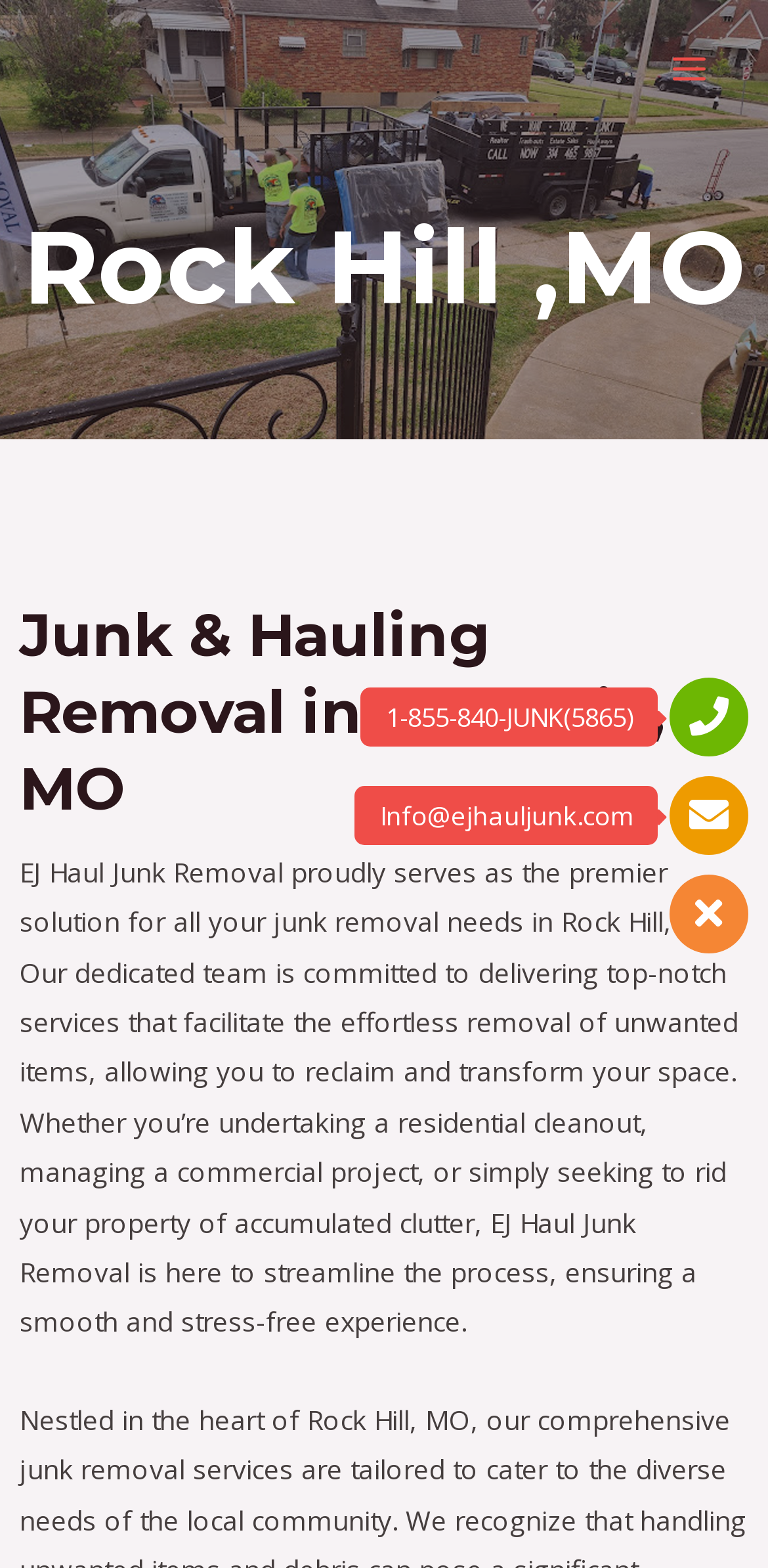Refer to the image and answer the question with as much detail as possible: What is the phone number?

I found the phone number by looking at the link element that contains the phone number, which is located below the 'Call' button.